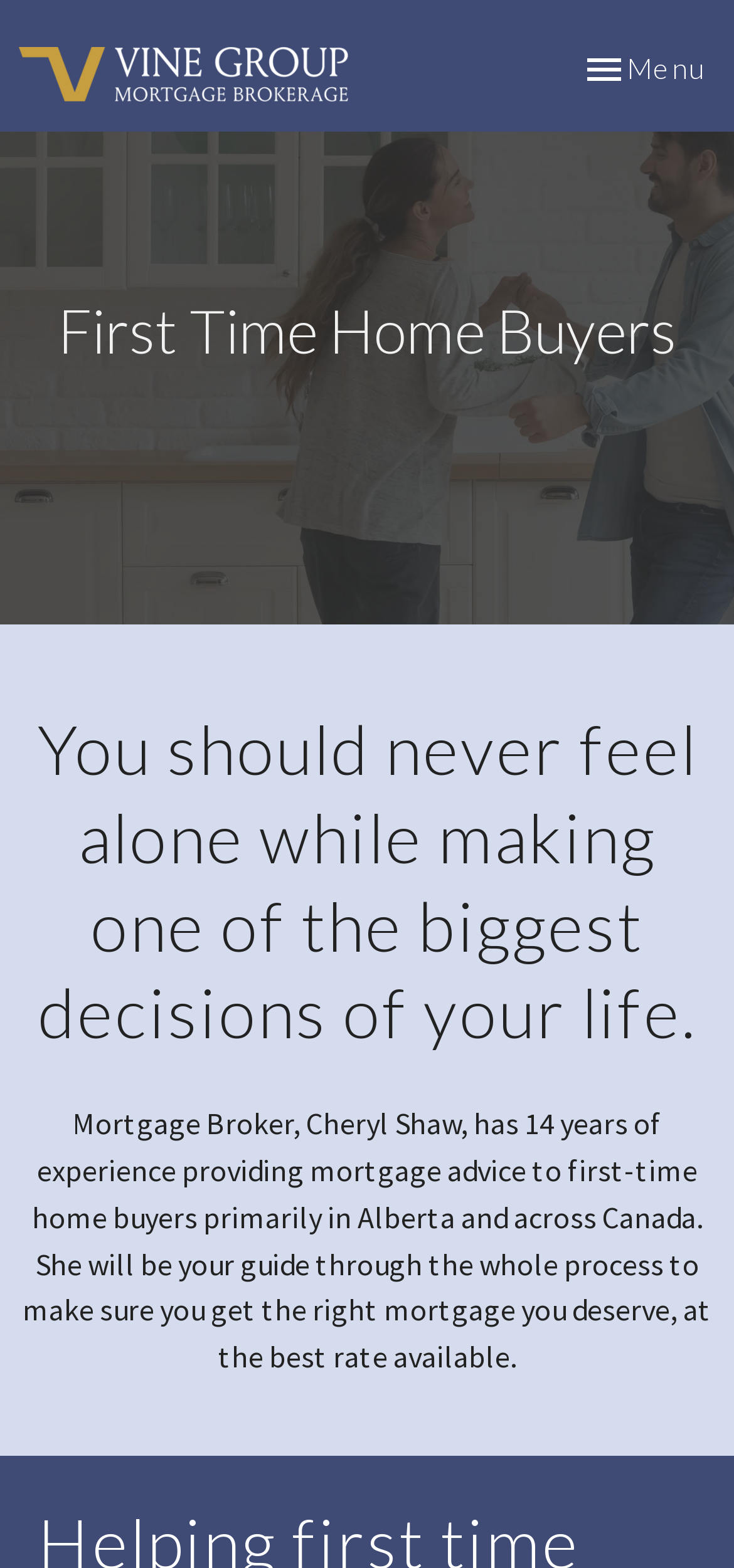How many years of experience does the mortgage broker have?
Refer to the image and answer the question using a single word or phrase.

14 years